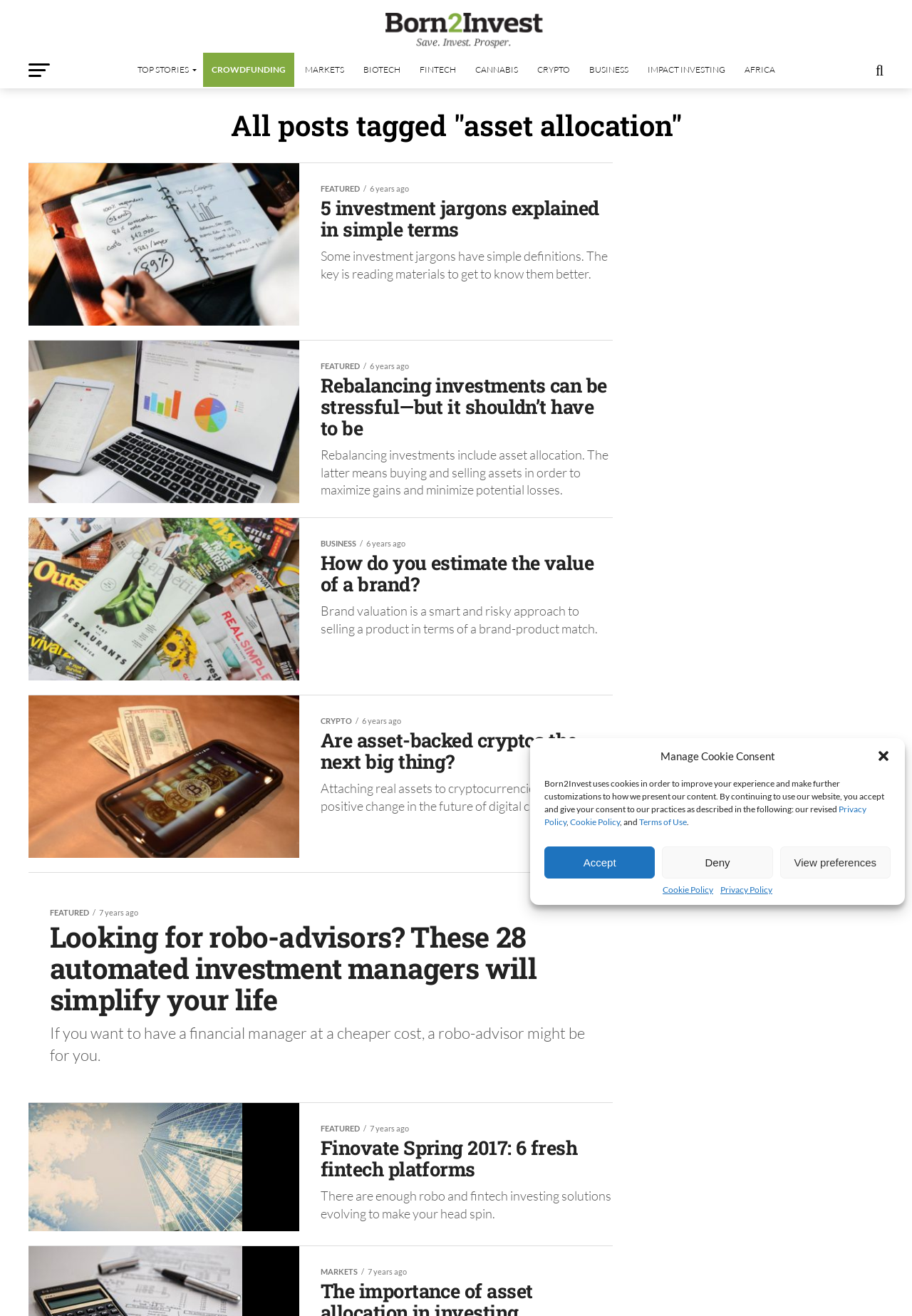Please provide a comprehensive response to the question below by analyzing the image: 
What is the purpose of the buttons in the cookie consent dialog?

I determined the purpose of the buttons by looking at the cookie consent dialog, which includes buttons labeled 'Accept', 'Deny', and 'View preferences', and I inferred that these buttons are used to manage cookie consent.